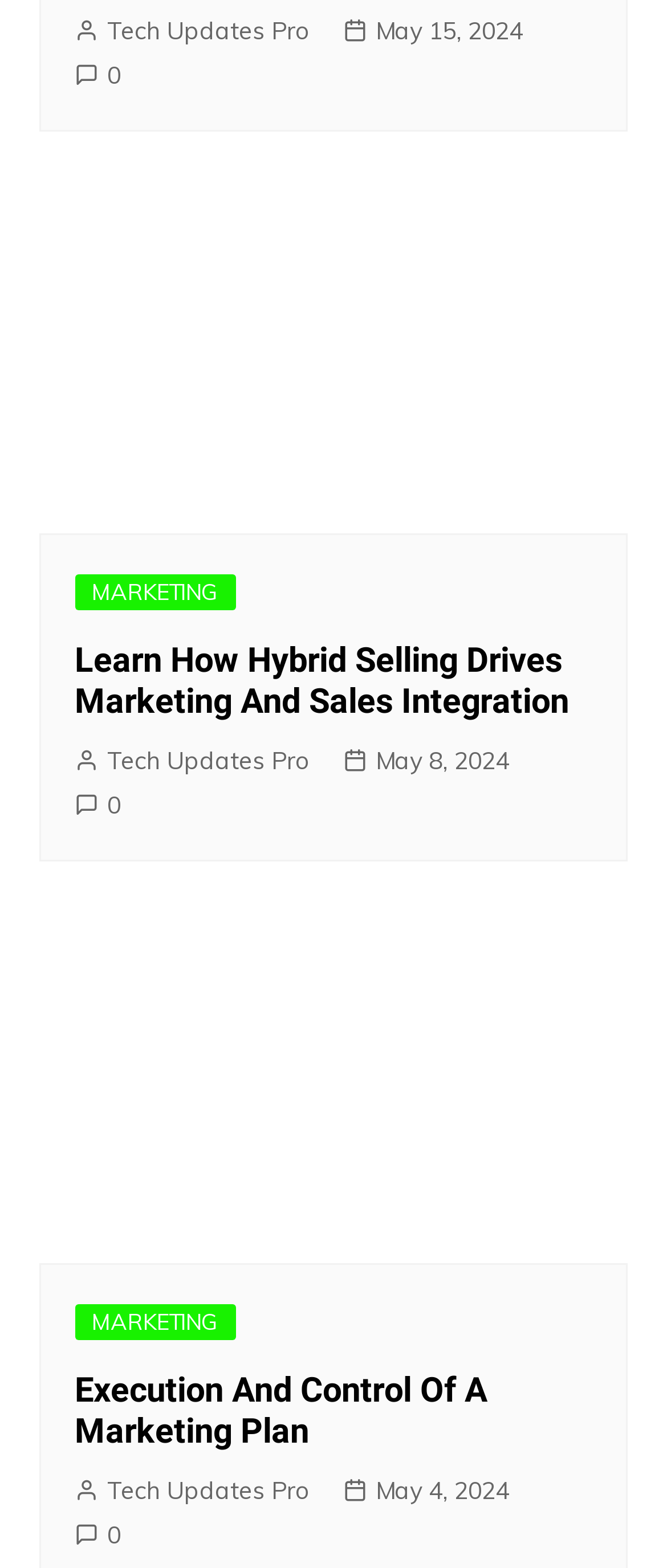Identify and provide the bounding box coordinates of the UI element described: "MARKETING". The coordinates should be formatted as [left, top, right, bottom], with each number being a float between 0 and 1.

[0.112, 0.832, 0.353, 0.855]